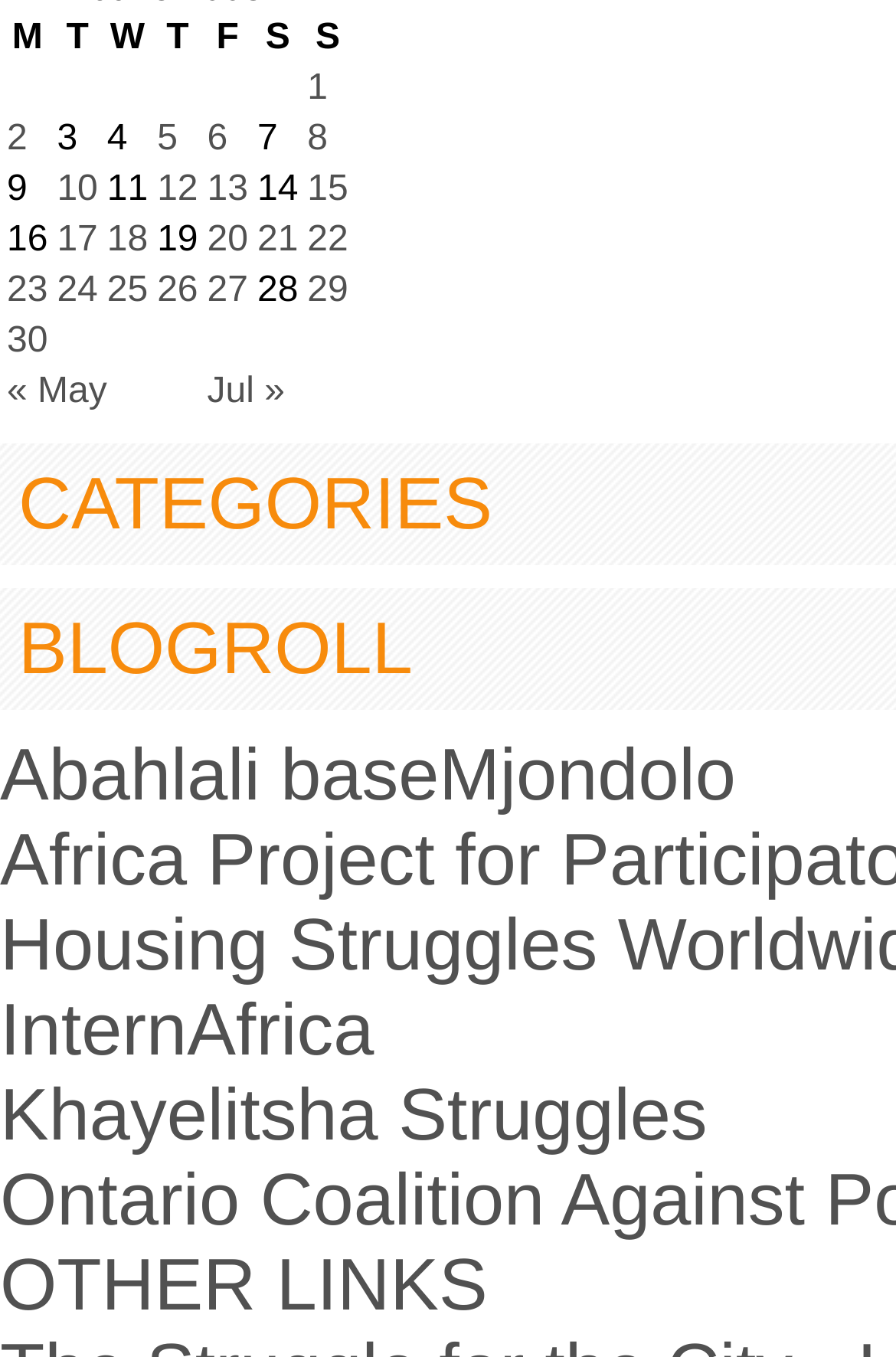Show the bounding box coordinates of the element that should be clicked to complete the task: "Click on the link 'OTHER LINKS'".

[0.0, 0.915, 0.544, 0.976]